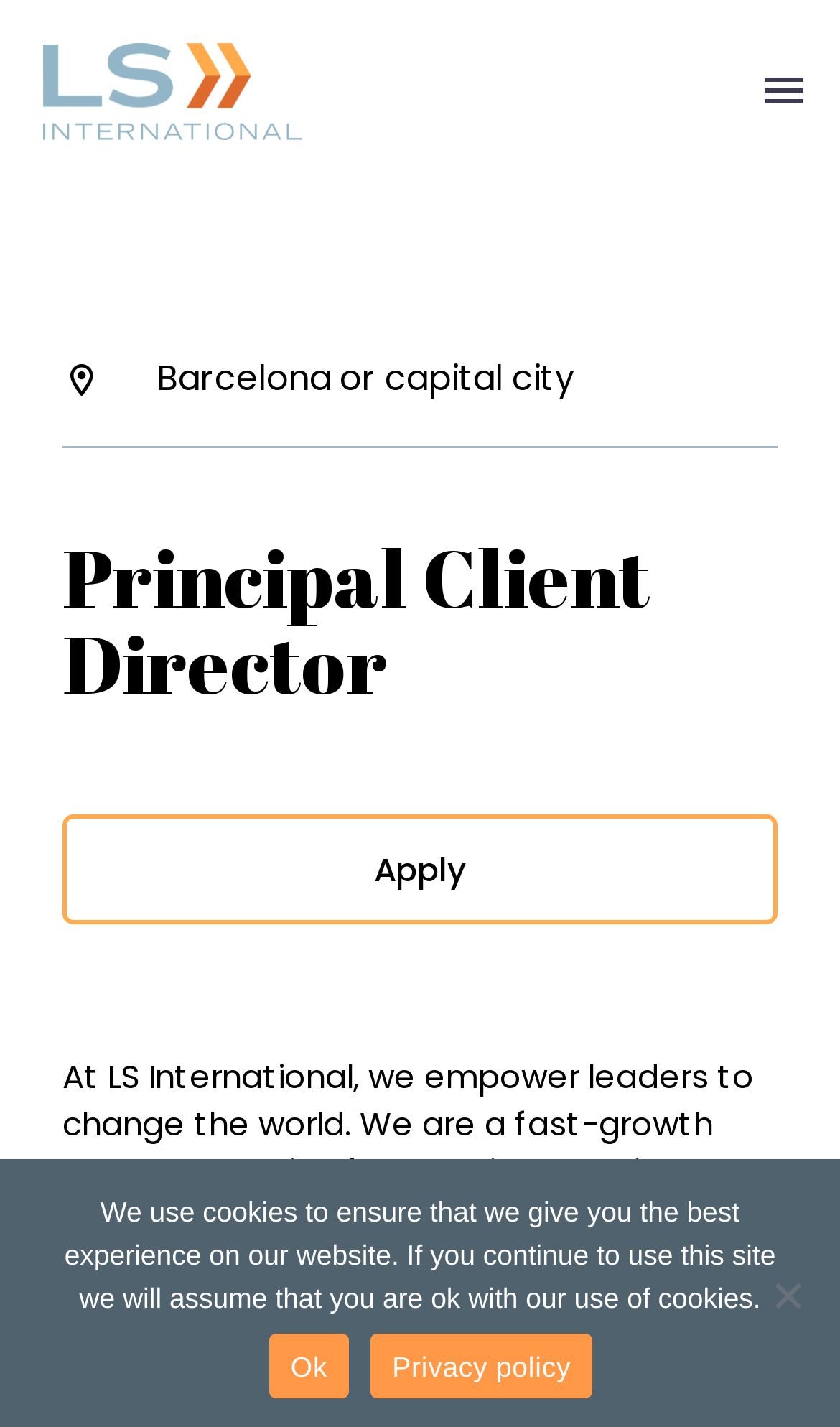Respond to the question below with a single word or phrase:
What can you do with the job opportunity?

Apply